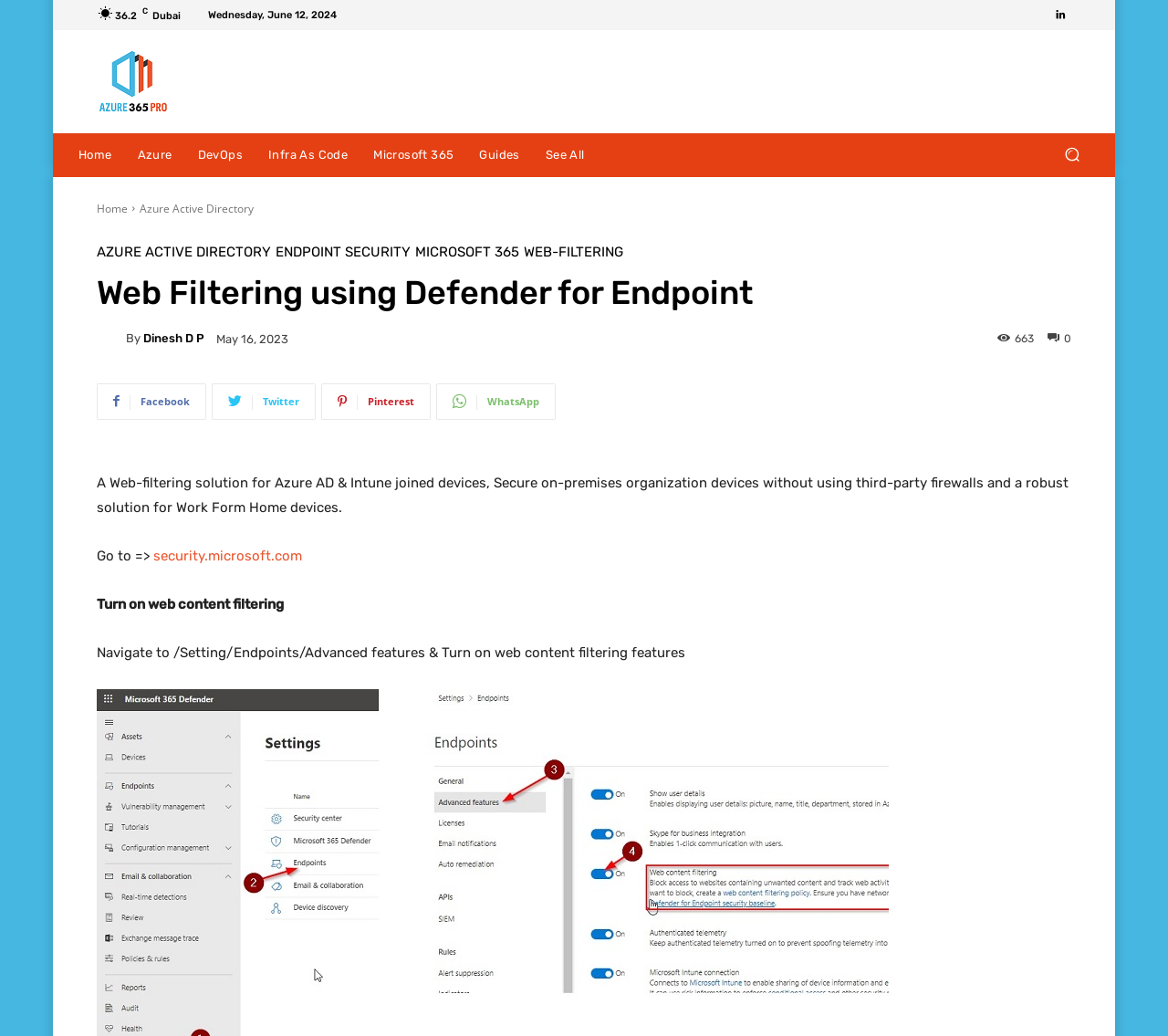Identify and extract the main heading from the webpage.

Web Filtering using Defender for Endpoint